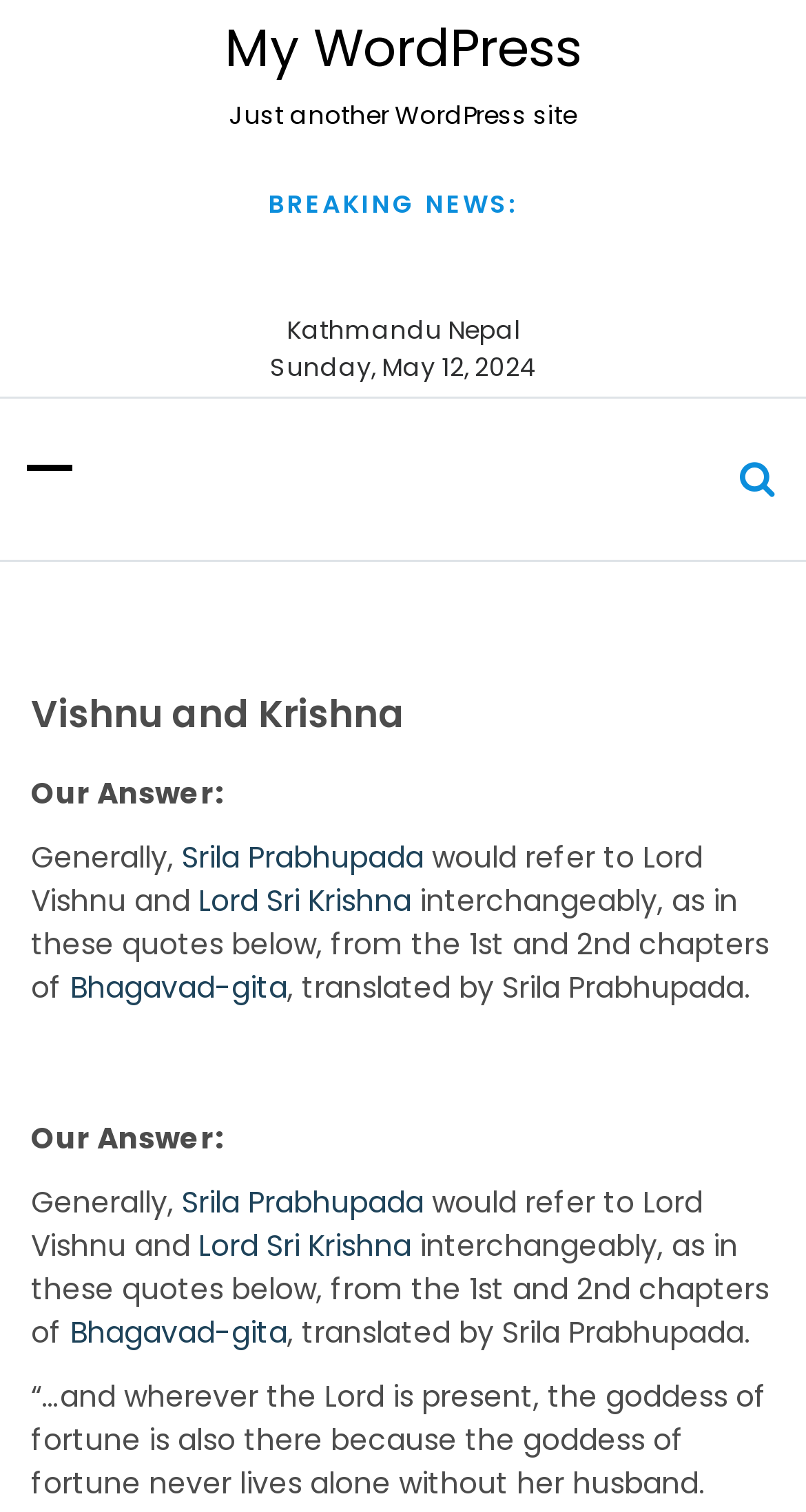Please predict the bounding box coordinates (top-left x, top-left y, bottom-right x, bottom-right y) for the UI element in the screenshot that fits the description: Conclusions on International Protection (ExCom)

None